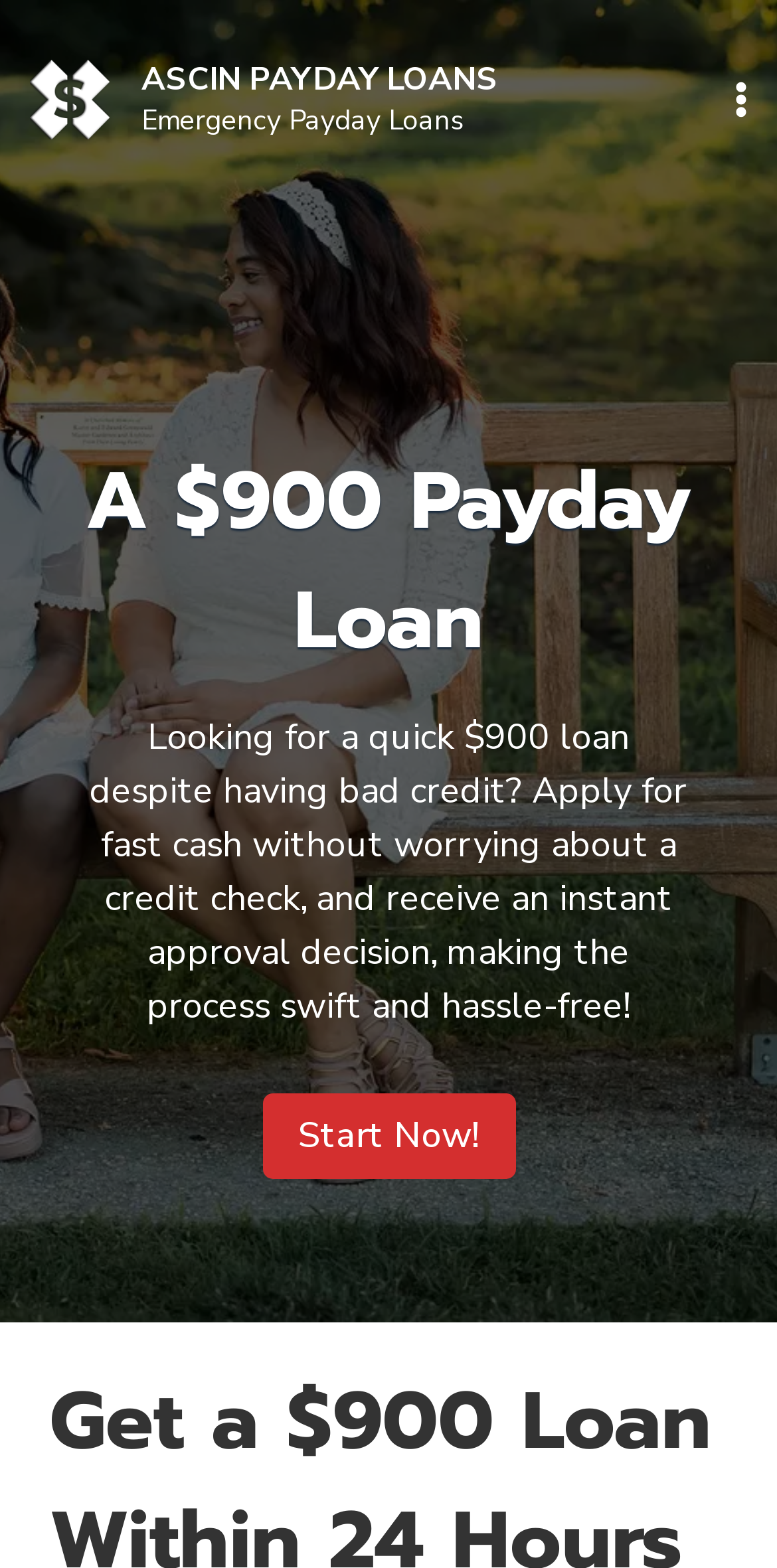What is the purpose of this webpage?
Offer a detailed and exhaustive answer to the question.

Based on the webpage content, it appears that the purpose of this webpage is to provide a service for users to apply for a $900 loan, specifically for those with bad credit, and receive an instant approval decision.